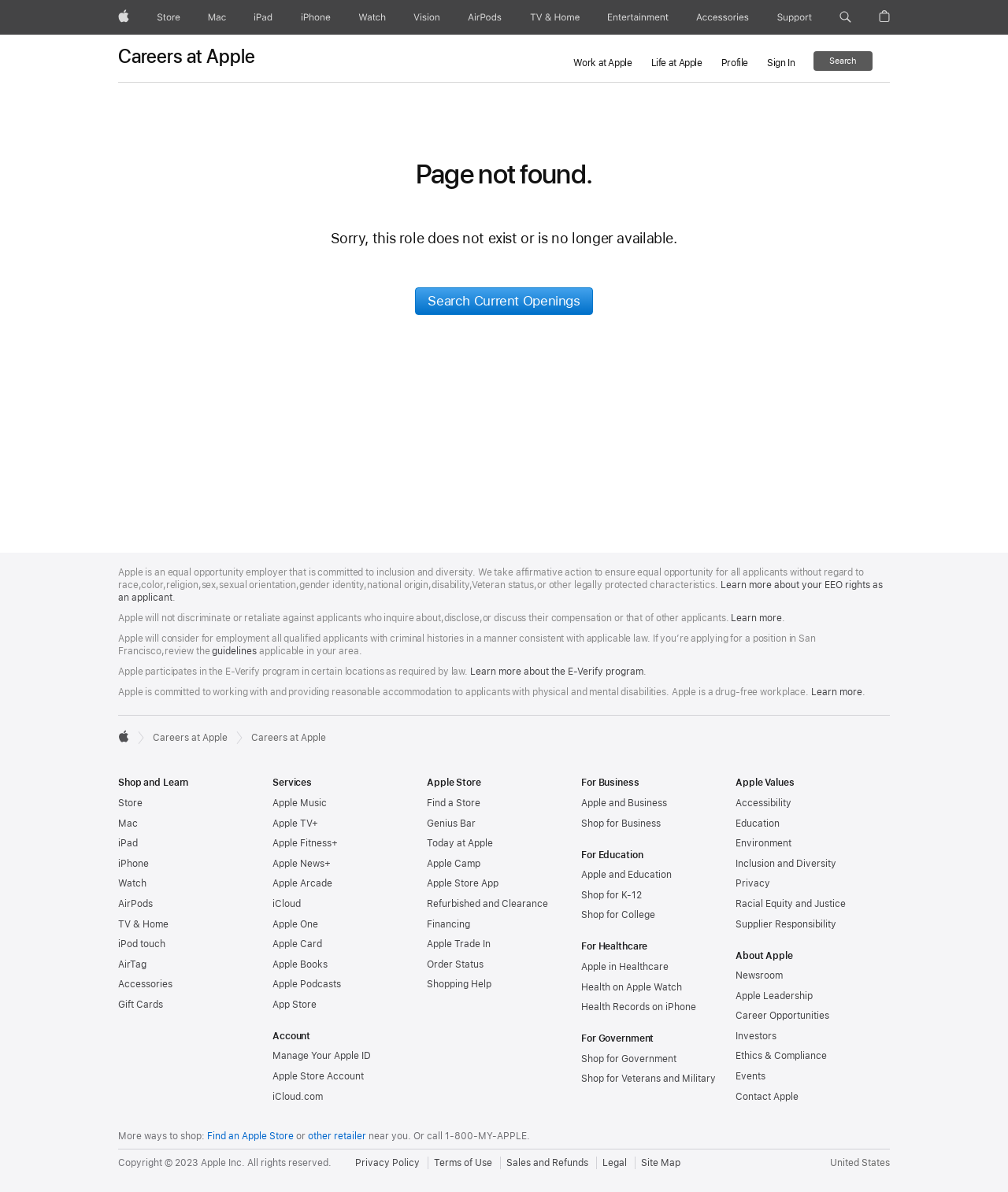Please determine the primary heading and provide its text.

Page not found.